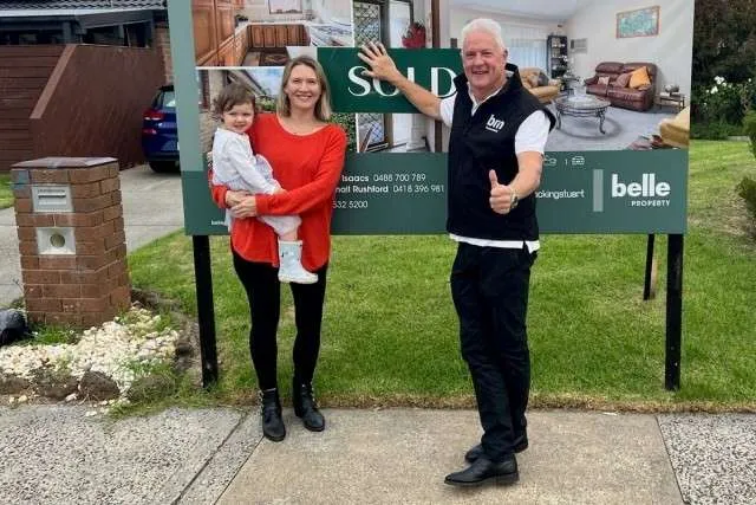What is the real estate agent wearing?
Please provide a detailed and thorough answer to the question.

The real estate agent is wearing a black vest, which is emblazoned with the logo 'bm', indicating their affiliation with the real estate company.